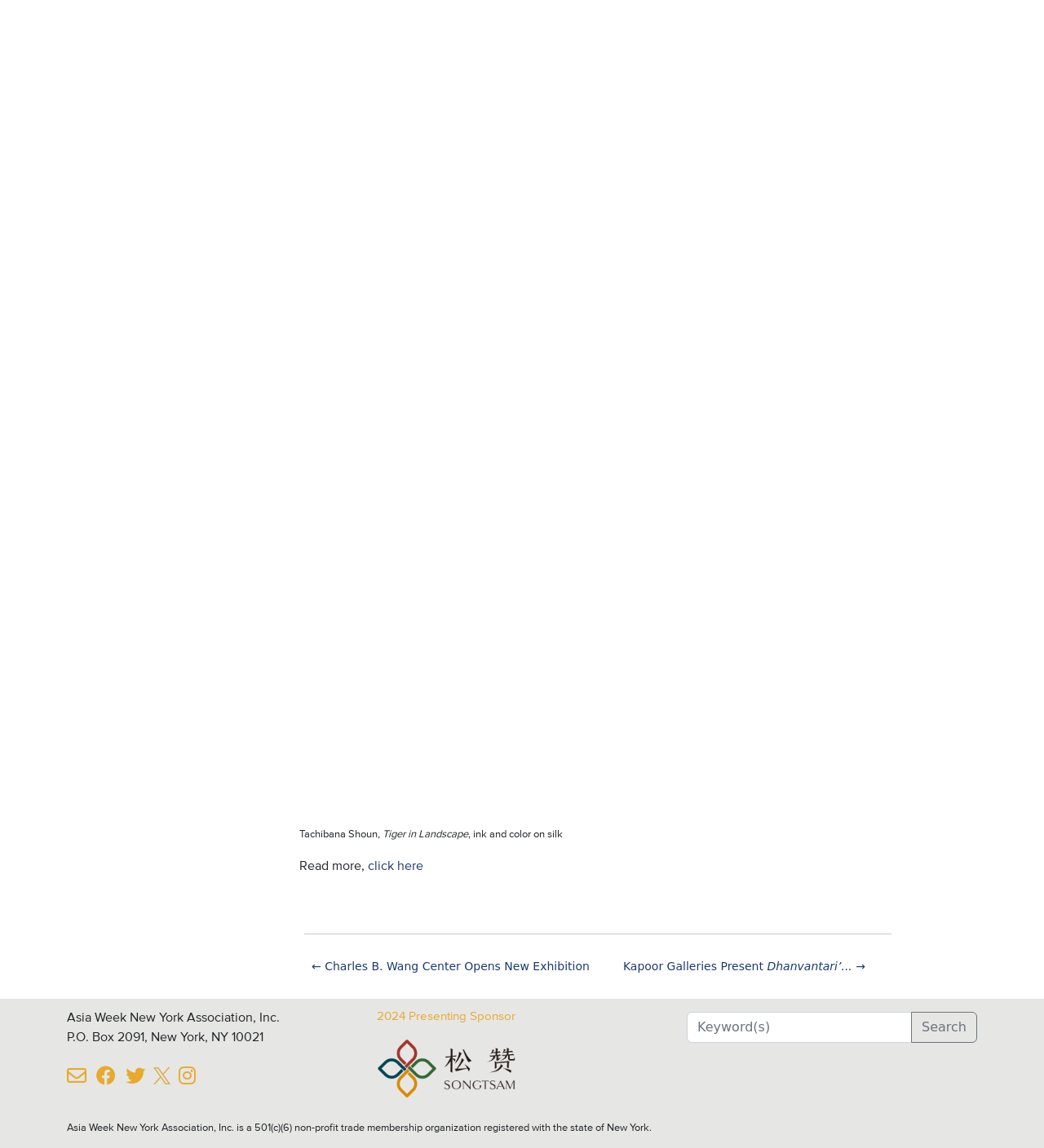Determine the bounding box coordinates for the HTML element mentioned in the following description: "Search". The coordinates should be a list of four floats ranging from 0 to 1, represented as [left, top, right, bottom].

[0.873, 0.881, 0.936, 0.908]